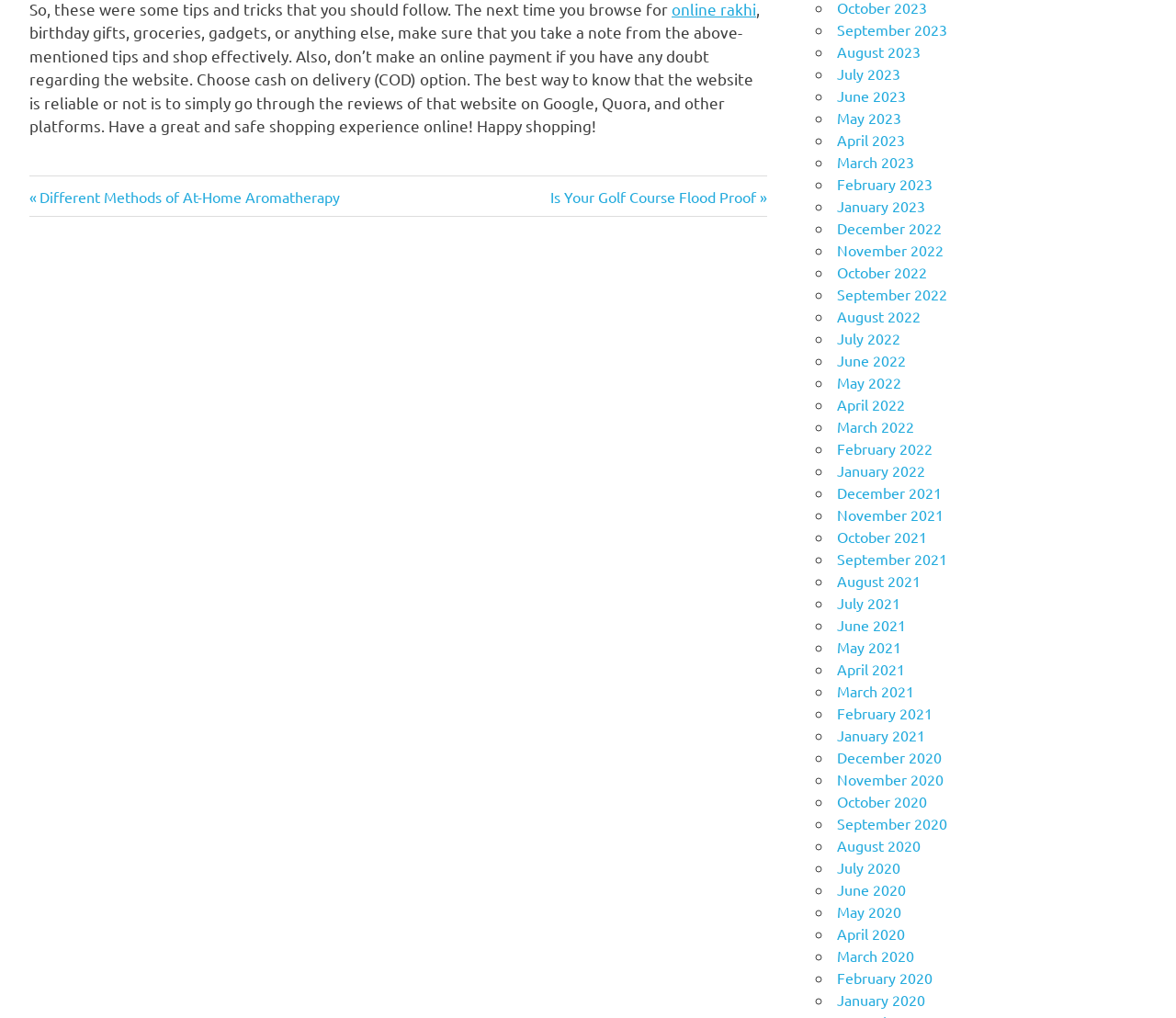Show the bounding box coordinates for the element that needs to be clicked to execute the following instruction: "Go to 'Next Post: Is Your Golf Course Flood Proof»'". Provide the coordinates in the form of four float numbers between 0 and 1, i.e., [left, top, right, bottom].

[0.468, 0.184, 0.652, 0.202]